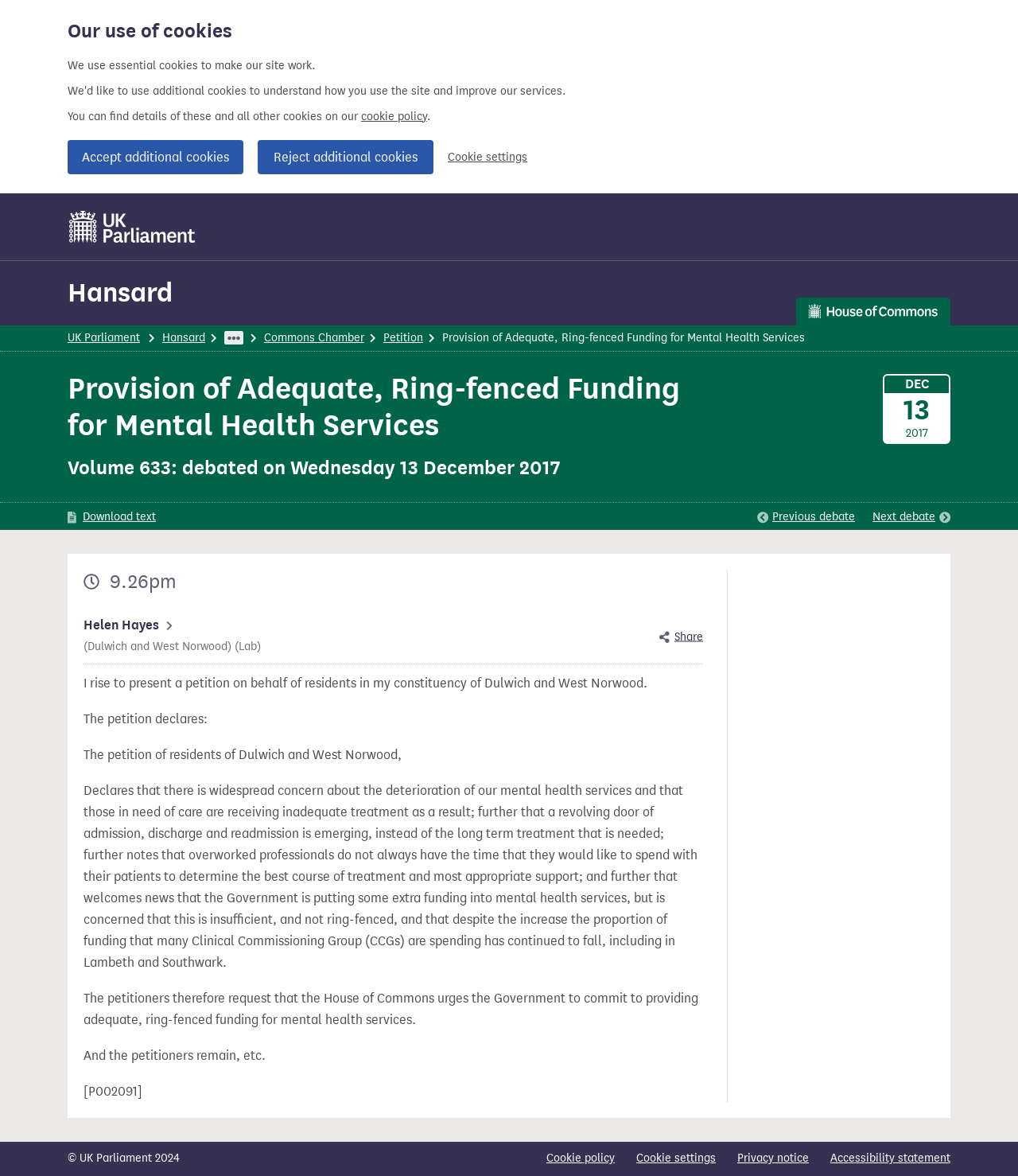Please specify the bounding box coordinates of the element that should be clicked to execute the given instruction: 'Go to Hansard page'. Ensure the coordinates are four float numbers between 0 and 1, expressed as [left, top, right, bottom].

[0.066, 0.236, 0.717, 0.263]